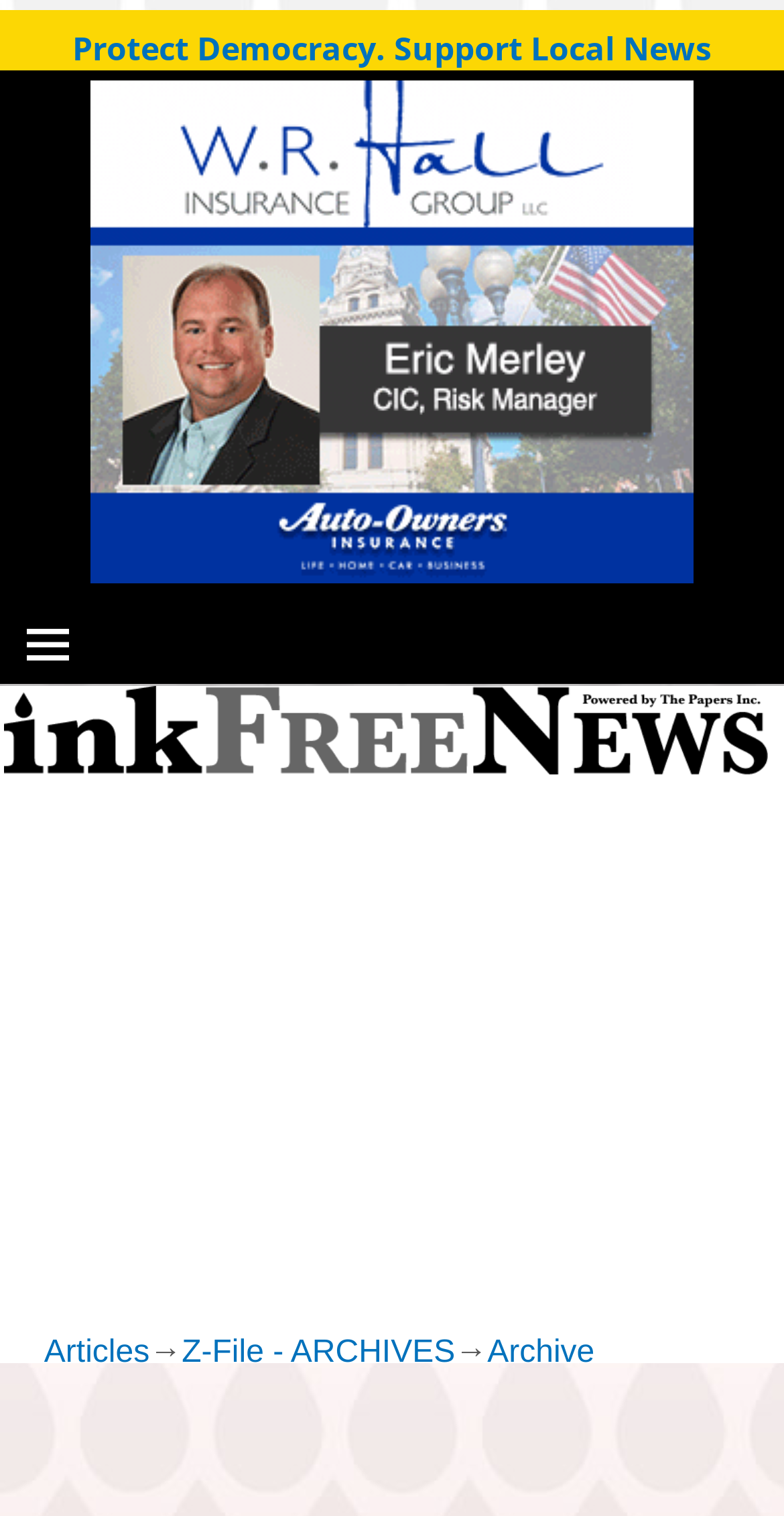Please reply to the following question with a single word or a short phrase:
What is the location of the boardwalk?

Conklin Bay wetlands